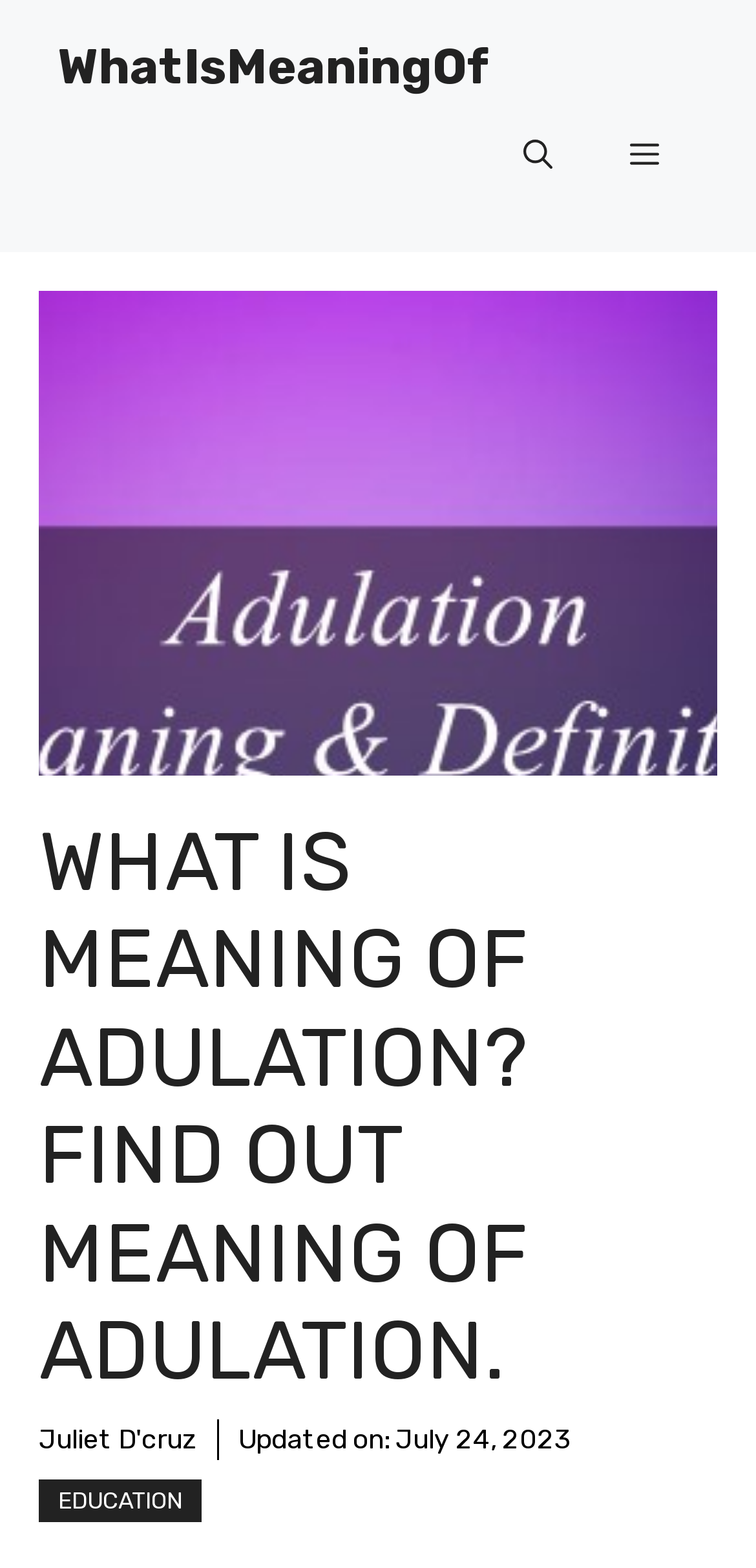Bounding box coordinates are specified in the format (top-left x, top-left y, bottom-right x, bottom-right y). All values are floating point numbers bounded between 0 and 1. Please provide the bounding box coordinate of the region this sentence describes: Menu

[0.782, 0.062, 0.923, 0.136]